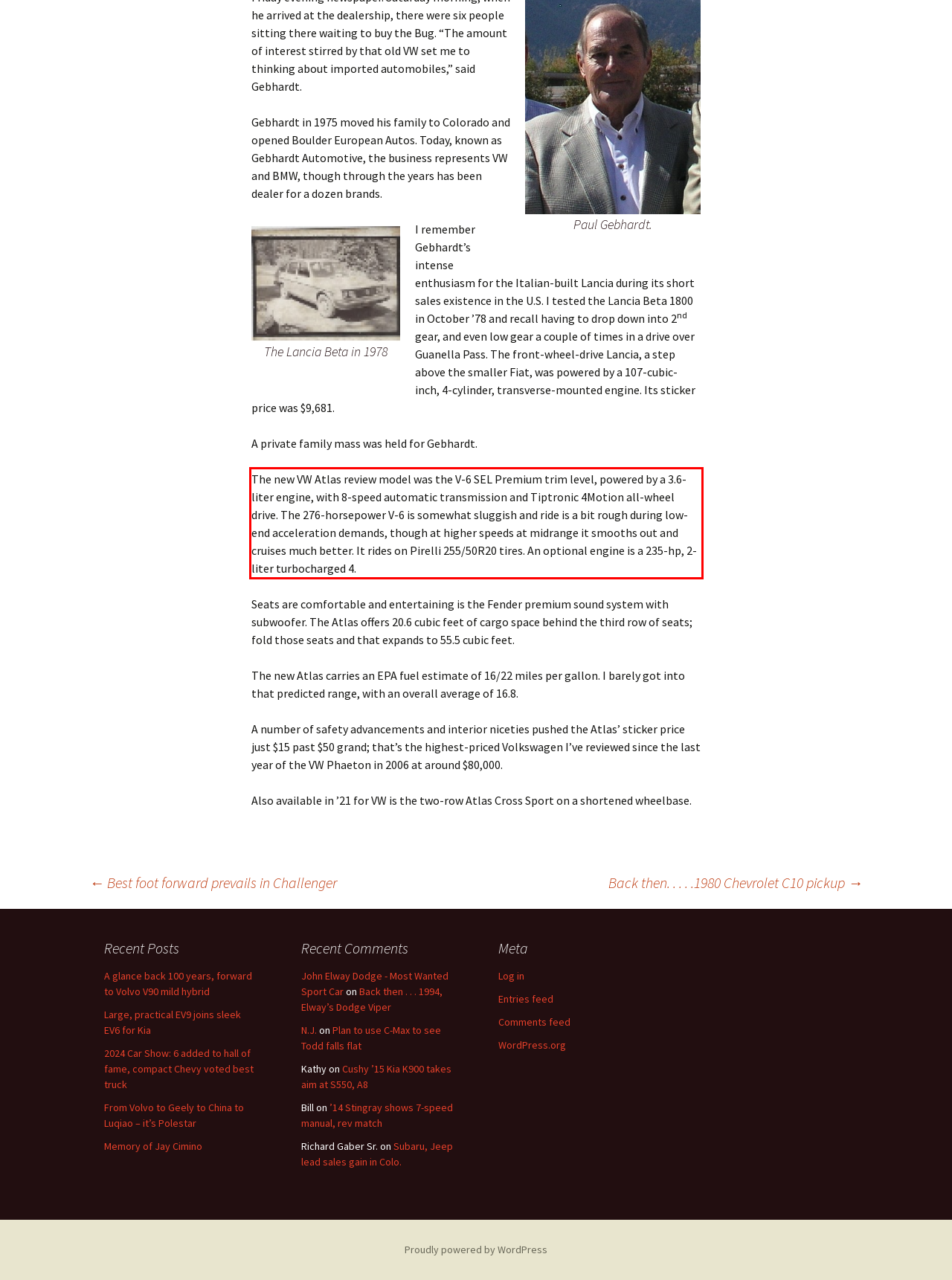Observe the screenshot of the webpage, locate the red bounding box, and extract the text content within it.

The new VW Atlas review model was the V-6 SEL Premium trim level, powered by a 3.6-liter engine, with 8-speed automatic transmission and Tiptronic 4Motion all-wheel drive. The 276-horsepower V-6 is somewhat sluggish and ride is a bit rough during low-end acceleration demands, though at higher speeds at midrange it smooths out and cruises much better. It rides on Pirelli 255/50R20 tires. An optional engine is a 235-hp, 2-liter turbocharged 4.